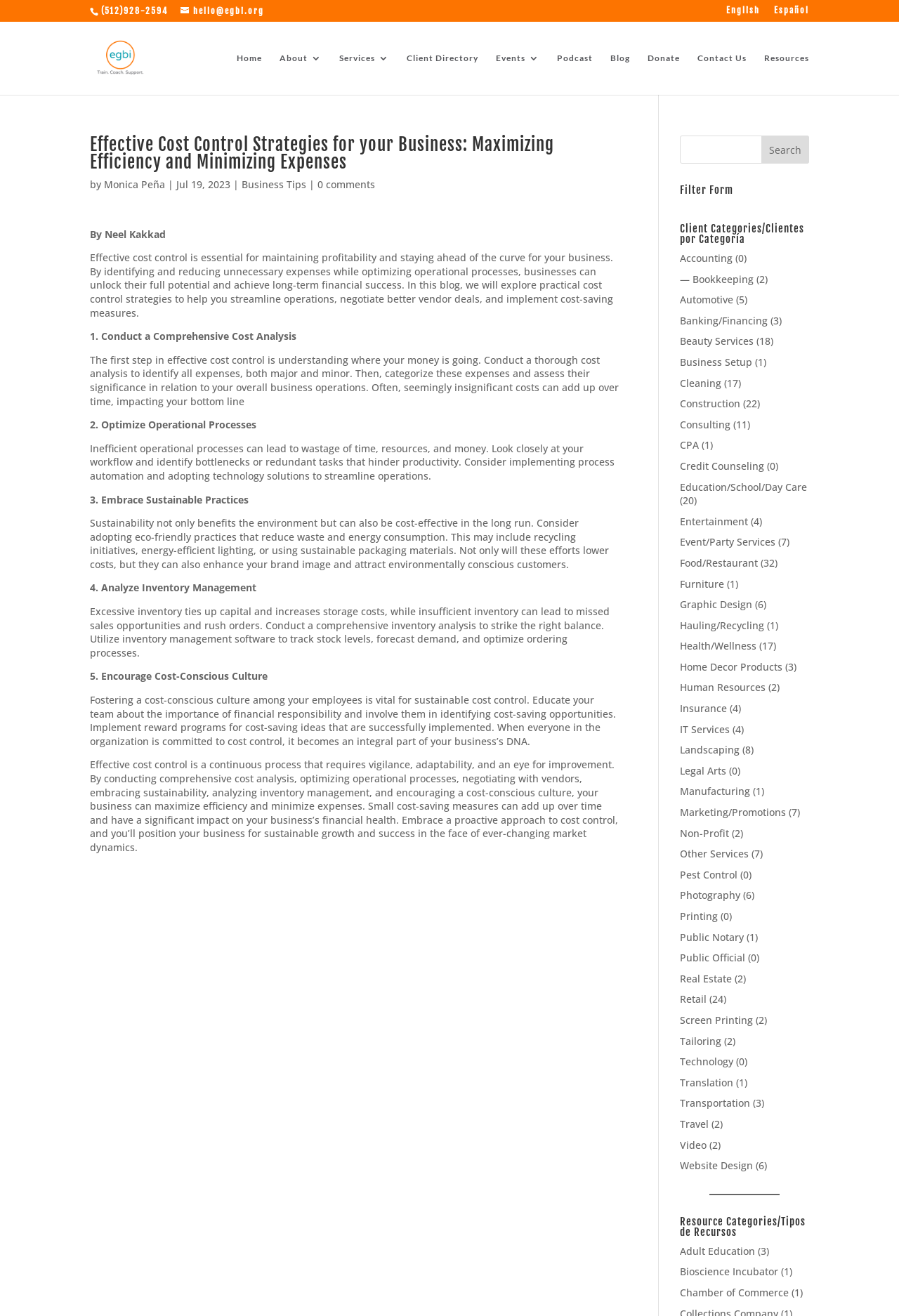How many cost control strategies are mentioned in the article?
Kindly answer the question with as much detail as you can.

The article mentions five cost control strategies: Conduct a Comprehensive Cost Analysis, Optimize Operational Processes, Embrace Sustainable Practices, Analyze Inventory Management, and Encourage Cost-Conscious Culture. By counting these strategies, we can determine that there are 5 cost control strategies mentioned in the article.